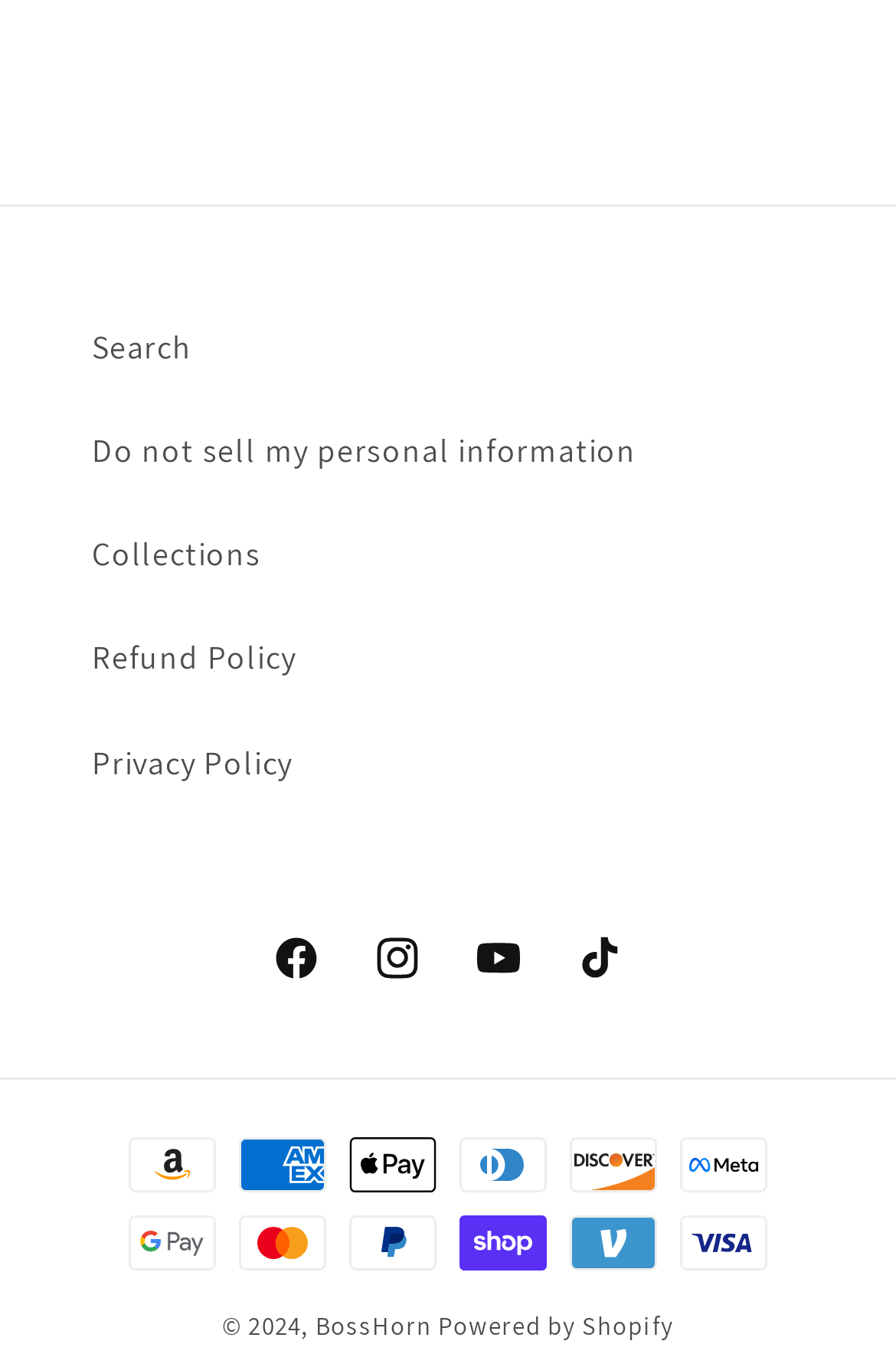Reply to the question with a single word or phrase:
What is the first link in the top navigation menu?

Search